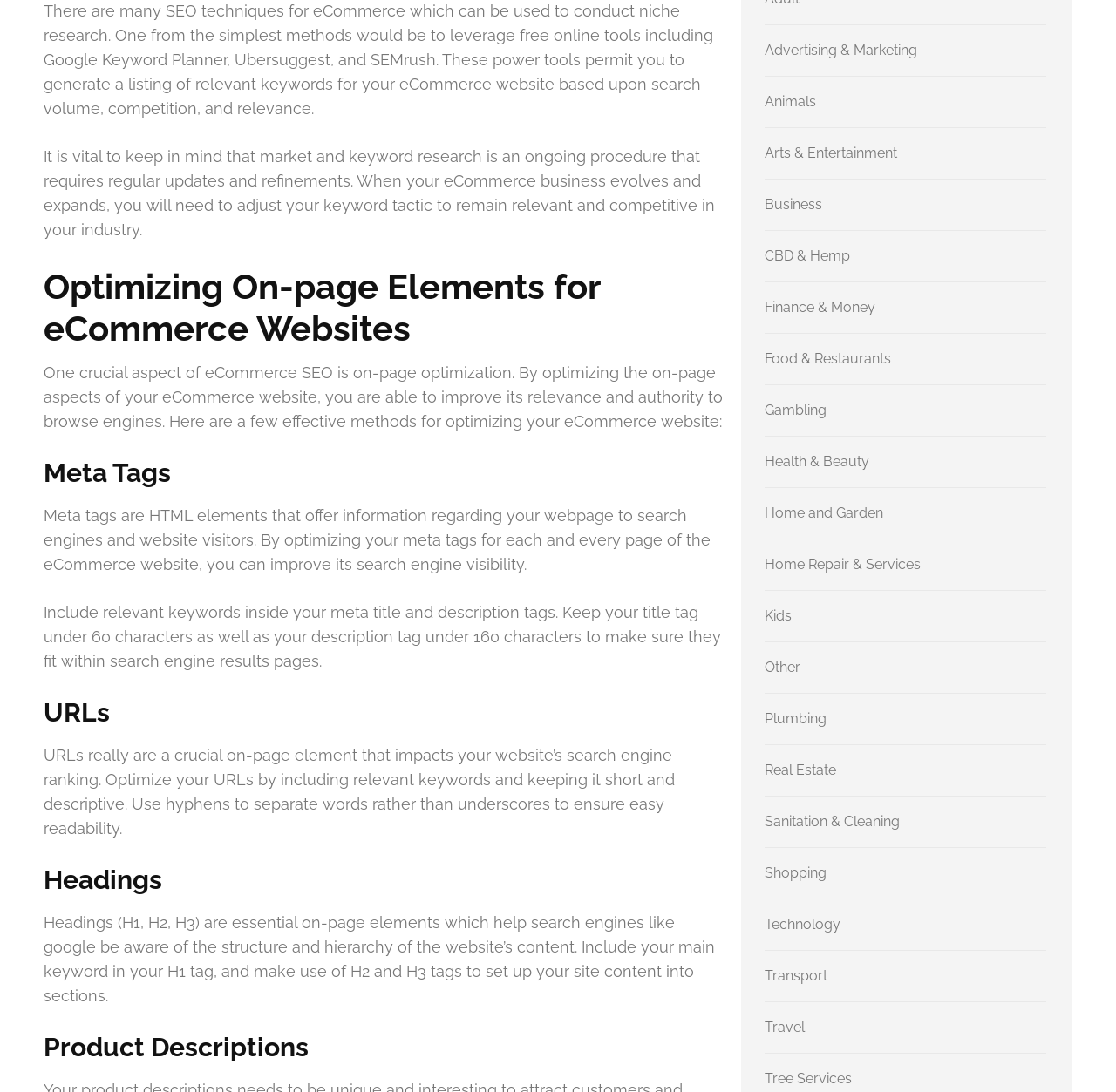Please study the image and answer the question comprehensively:
What should be included in the meta title and description tags?

The webpage suggests that relevant keywords should be included in the meta title and description tags to improve search engine visibility. This is mentioned in the section 'Meta Tags'.